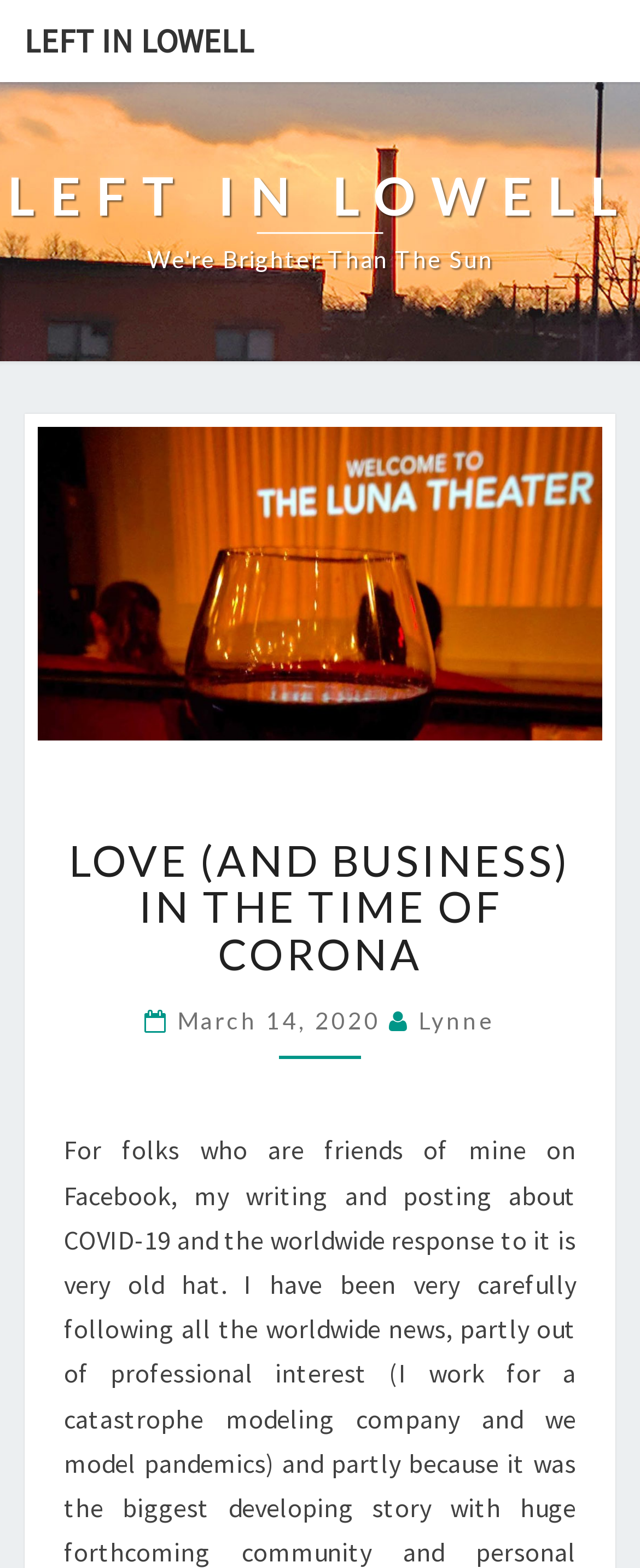Offer a thorough description of the webpage.

The webpage is about "Love (and Business) In The Time of Corona" and is part of the "Left in Lowell" website. At the top-left corner, there is a link to "LEFT IN LOWELL" and a larger link with the same text, accompanied by the subtitle "We're Brighter Than The Sun". Below these links, there is a header section that spans most of the width of the page. 

Within the header, the title "LOVE (AND BUSINESS) IN THE TIME OF CORONA" is prominently displayed, followed by a heading with the same text. Below the title, there is a subheading with the date "March 14, 2020" and the author's name "Lynne", both of which are links. The date is accompanied by a clock icon.